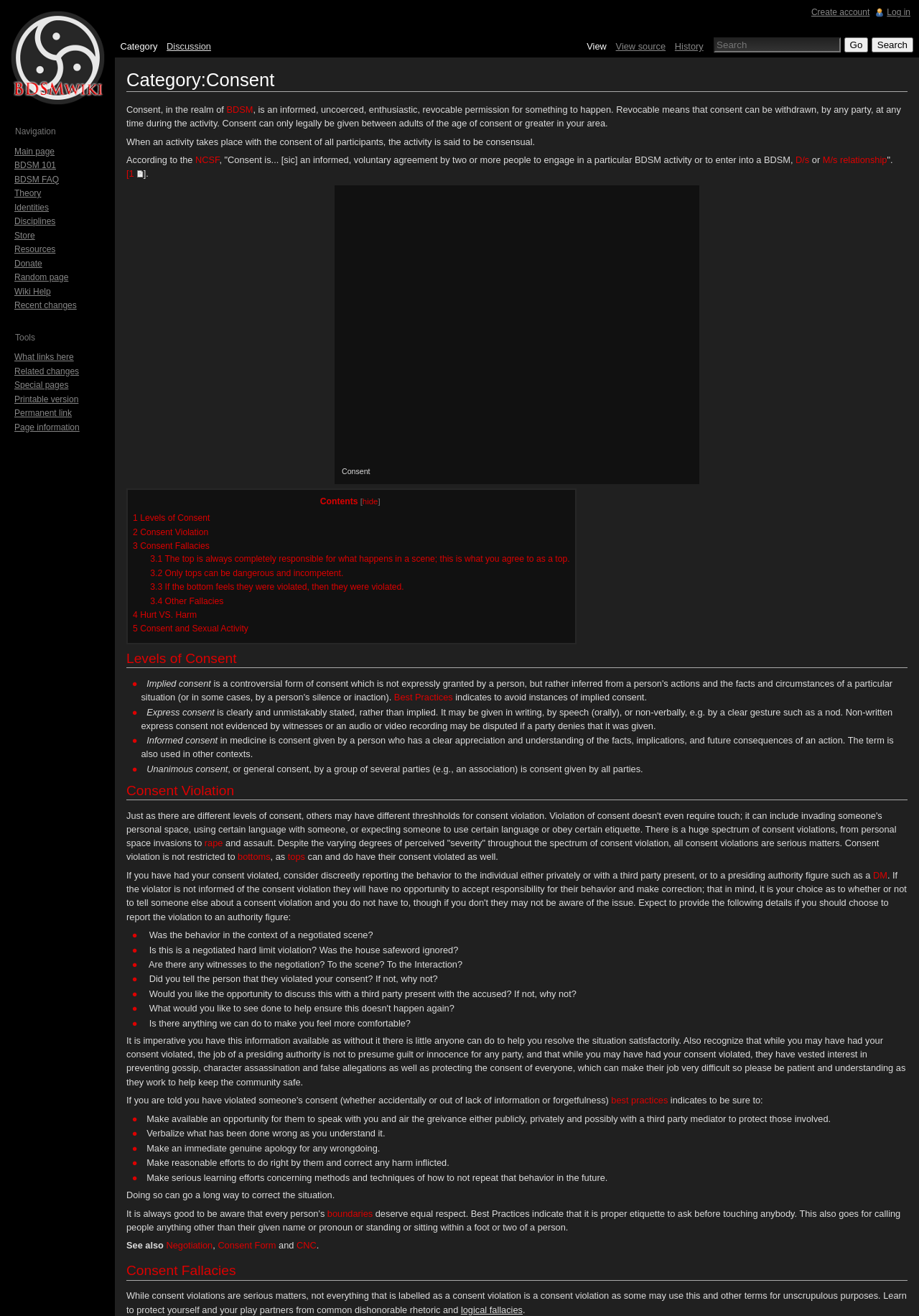Please identify the bounding box coordinates of the element that needs to be clicked to perform the following instruction: "read about BDSM".

[0.246, 0.079, 0.275, 0.087]